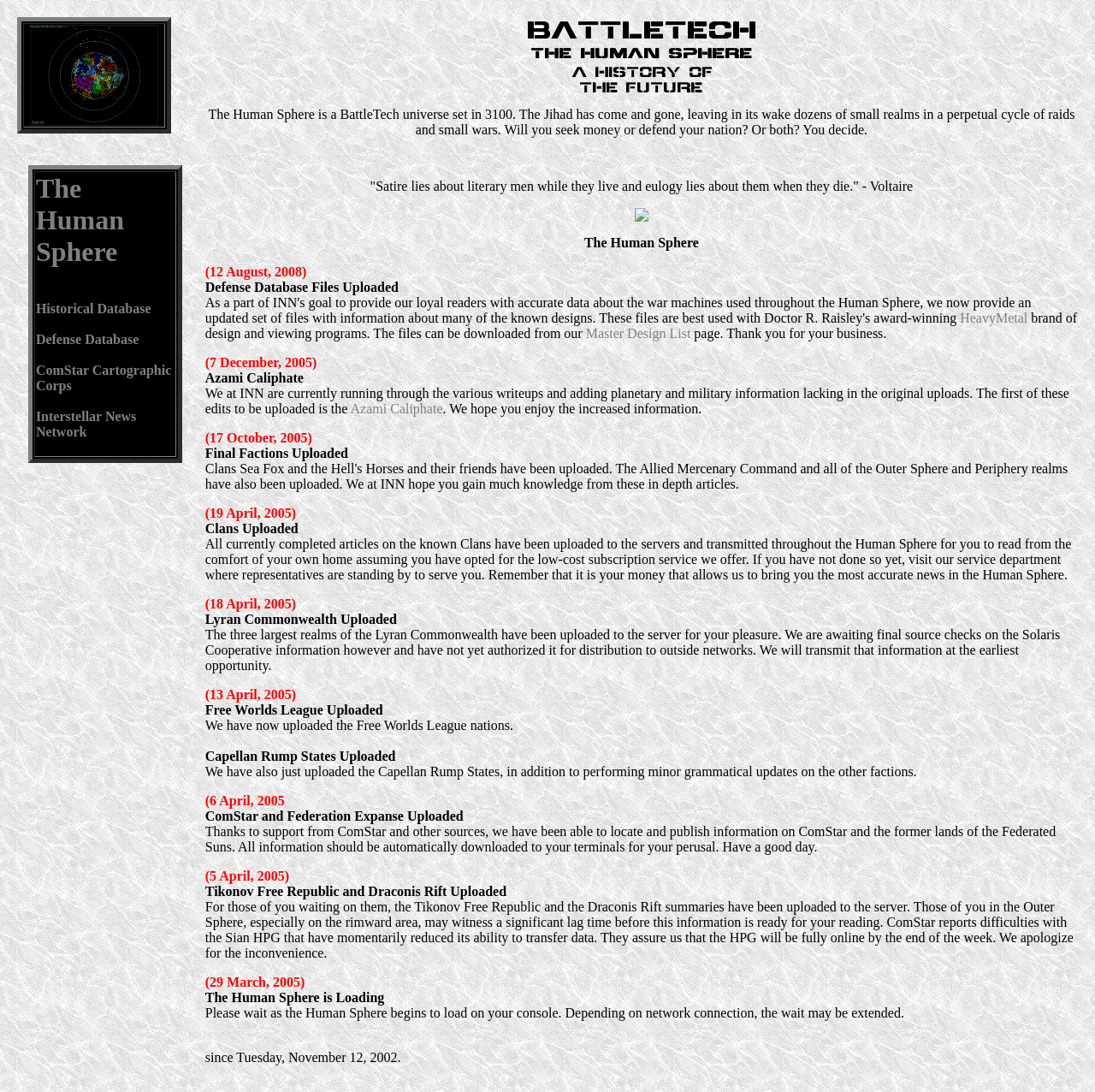Provide a comprehensive description of the webpage.

The webpage is the Interstellar News Network Database, which appears to be a database for a fictional universe set in 3100. The page is divided into two main sections. The top section contains a brief description of the Human Sphere, a universe set in 3100, and a navigation menu with links to various databases, including the Human Sphere Historical Database, Defense Database, ComStar Cartographic Corps, and Interstellar News Network.

Below the navigation menu, there is a large section of text that appears to be a news archive or a list of updates to the database. The text is organized in a reverse chronological order, with the most recent updates at the top. Each update is dated and includes a brief description of the changes made to the database, such as the addition of new files or the upload of new information on various factions and realms.

There are several links and images scattered throughout the text, including links to specific databases or articles, as well as images that appear to be logos or icons for various factions or organizations. The text also includes quotes and references to external sources, such as Voltaire.

Overall, the webpage appears to be a database or archive for a fictional universe, with a focus on providing information and updates on various factions, realms, and events within that universe.